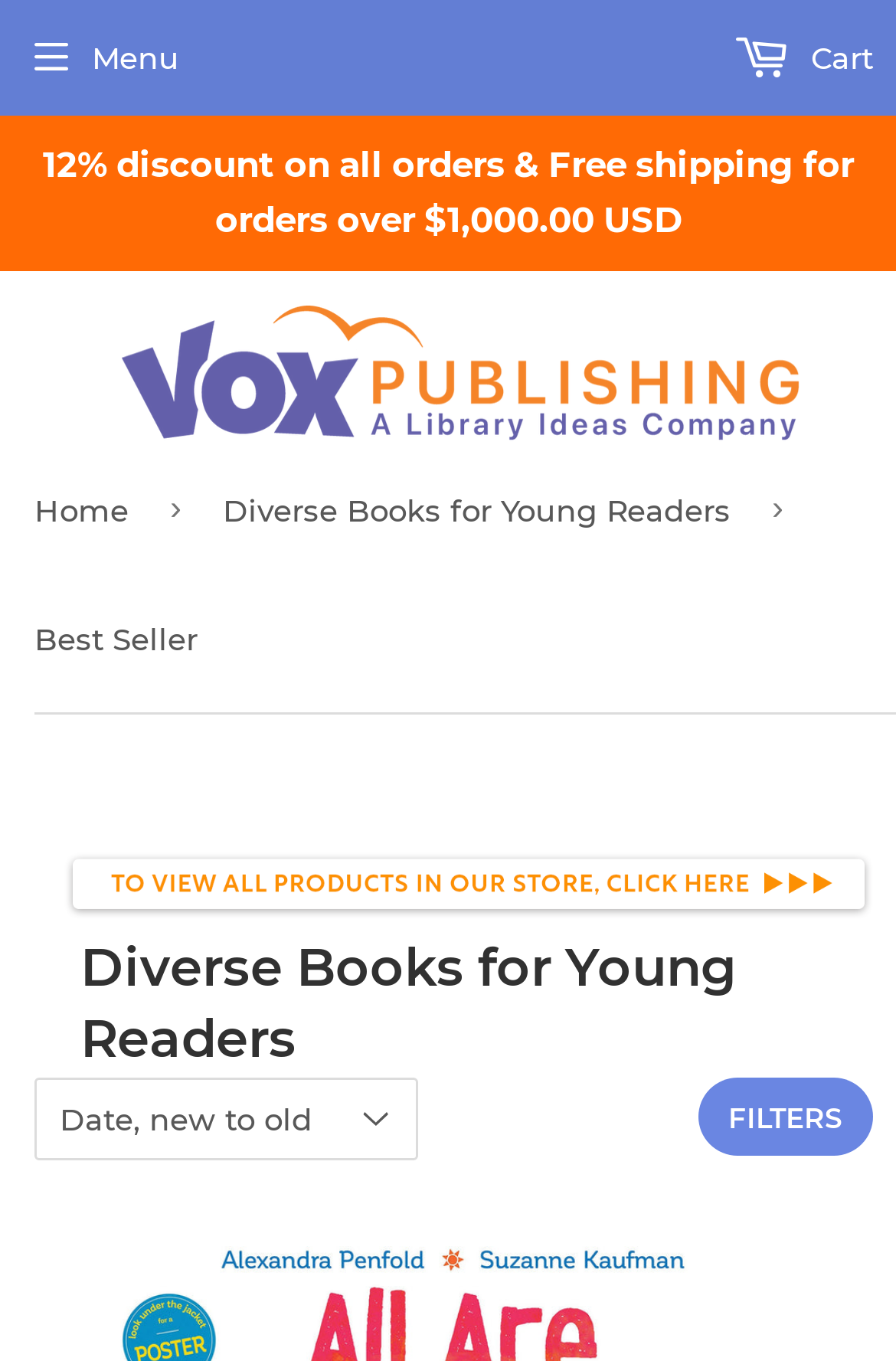What is the discount on all orders?
Refer to the image and give a detailed answer to the query.

I found the discount information on the top of the webpage, which is a static text element with the content '12% discount on all orders & Free shipping for orders over $1,000.00 USD'.